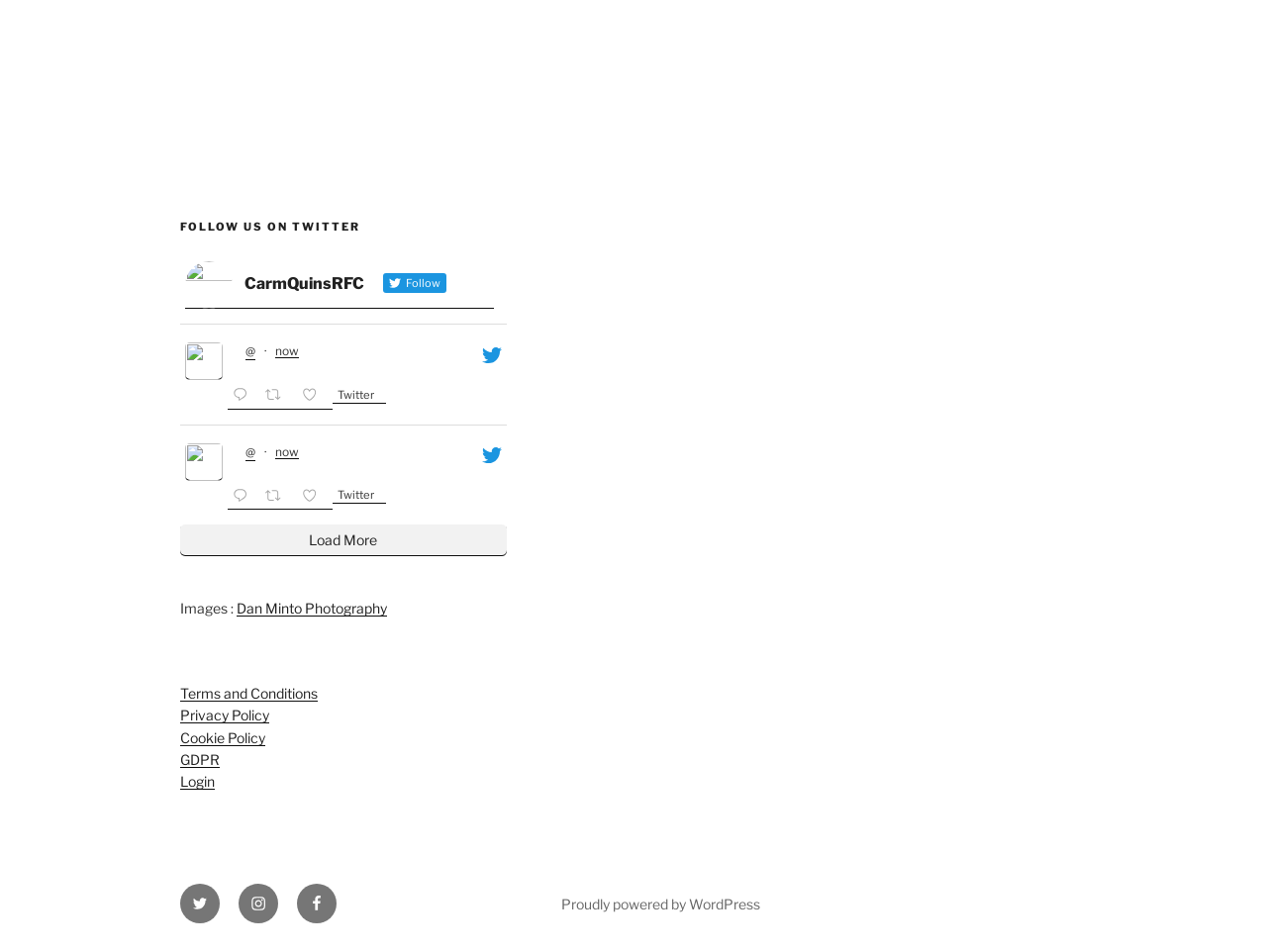Based on the visual content of the image, answer the question thoroughly: What is the platform that powers the website?

I found a link at the bottom of the webpage with the text 'Proudly powered by WordPress' which indicates that the website is built using the WordPress platform.